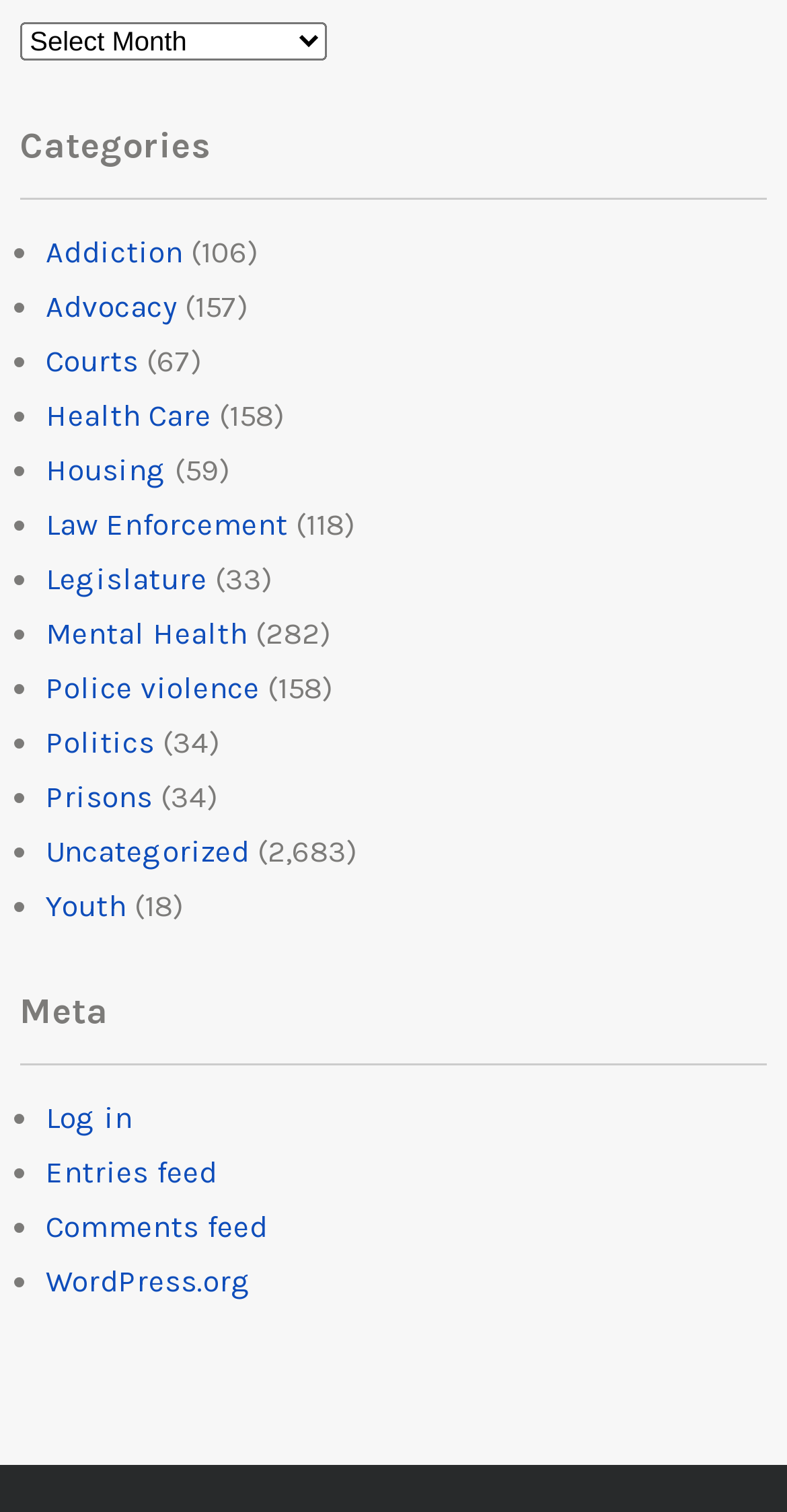Please give a succinct answer to the question in one word or phrase:
What is the category with the most entries?

Uncategorized